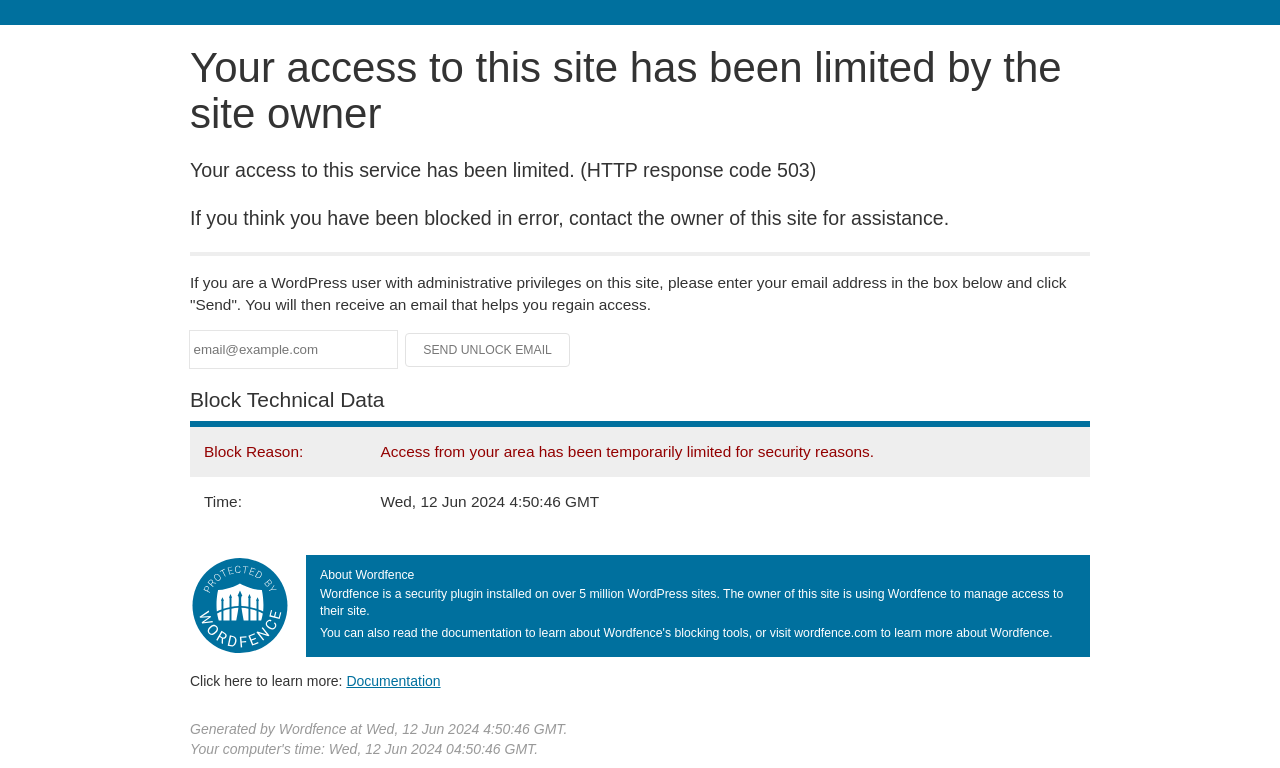Determine the bounding box for the UI element described here: "name="email" placeholder="email@example.com"".

[0.148, 0.431, 0.31, 0.479]